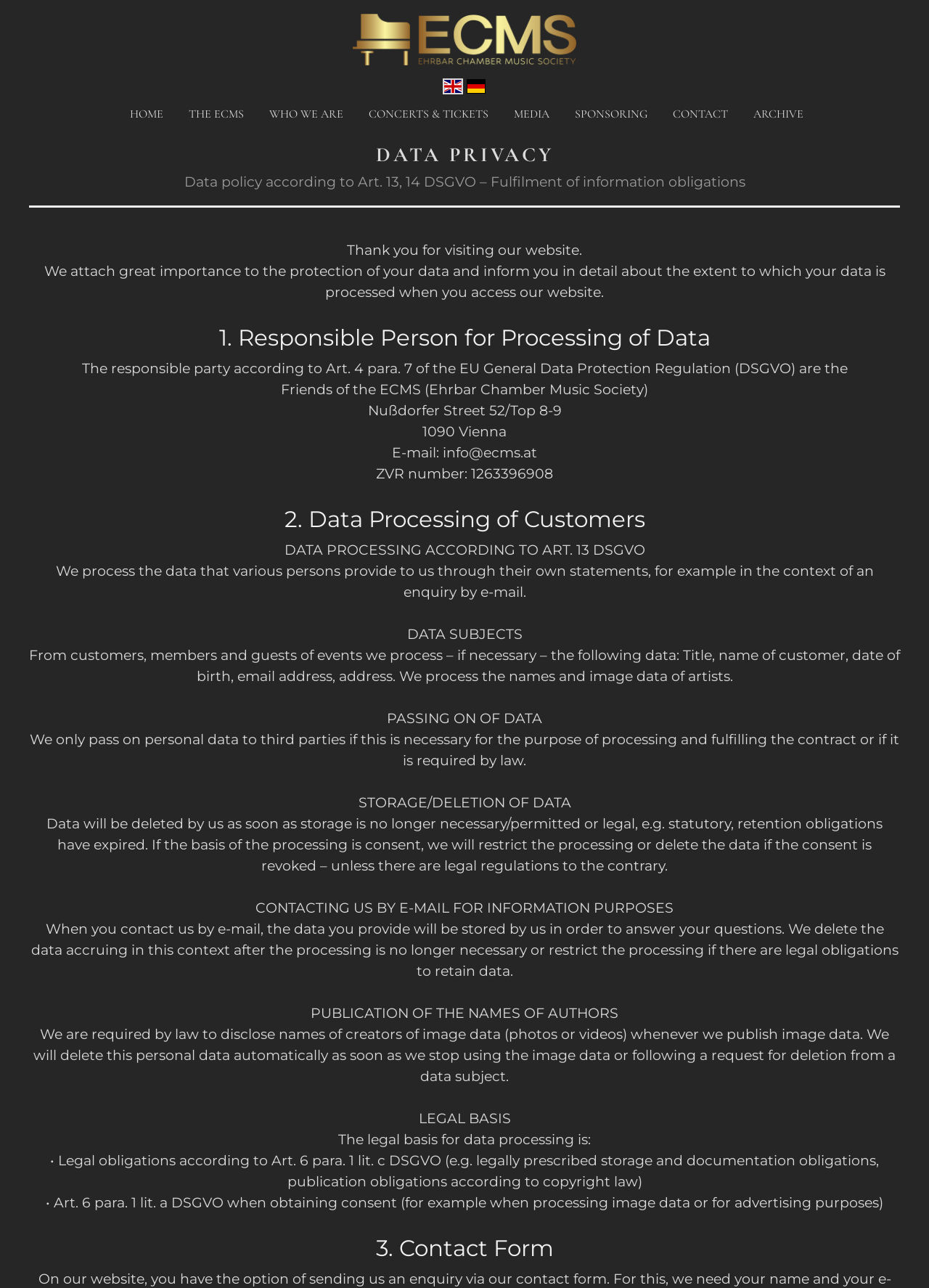Locate the bounding box coordinates of the element you need to click to accomplish the task described by this instruction: "Click the DATA PRIVACY heading".

[0.404, 0.11, 0.596, 0.13]